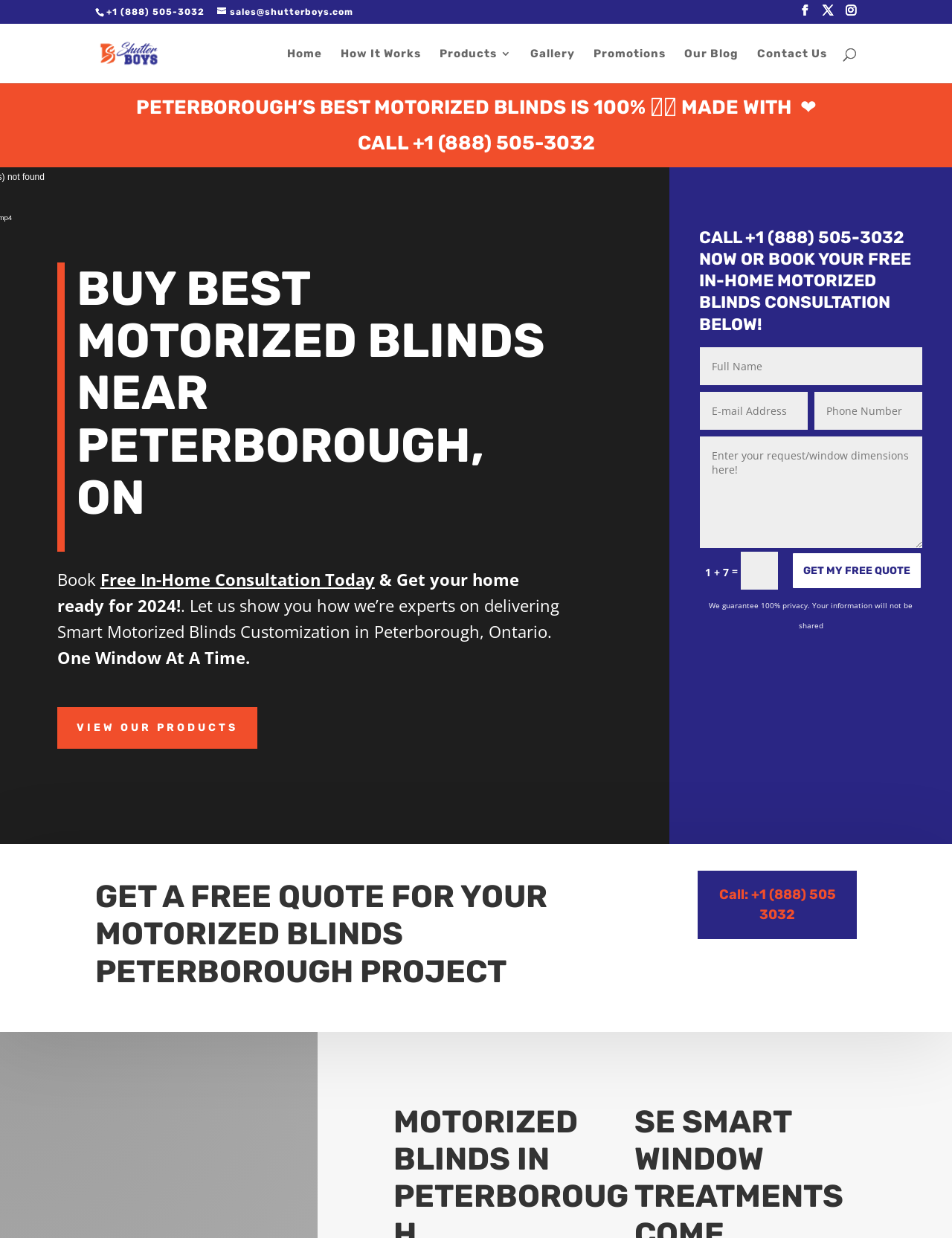Generate the title text from the webpage.

BUY BEST MOTORIZED BLINDS NEAR PETERBOROUGH, ON